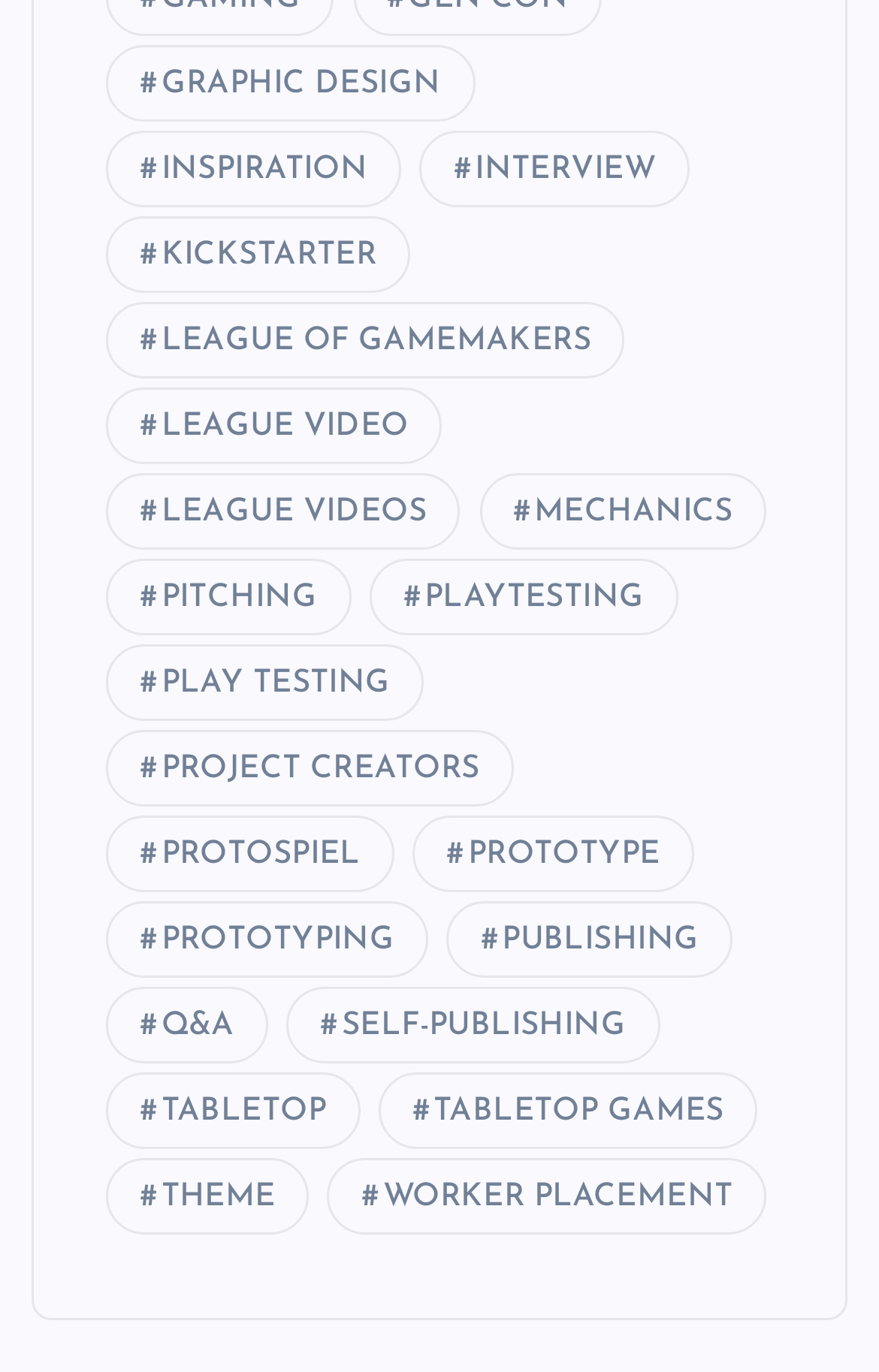Please use the details from the image to answer the following question comprehensively:
How many categories are related to games?

I identified several categories related to games, including 'LEAGUE OF GAMEMAKERS', 'LEAGUE VIDEO', 'LEAGUE VIDEOS', and 'TABLETOP GAMES'. There might be more, but these four are explicitly related to games.